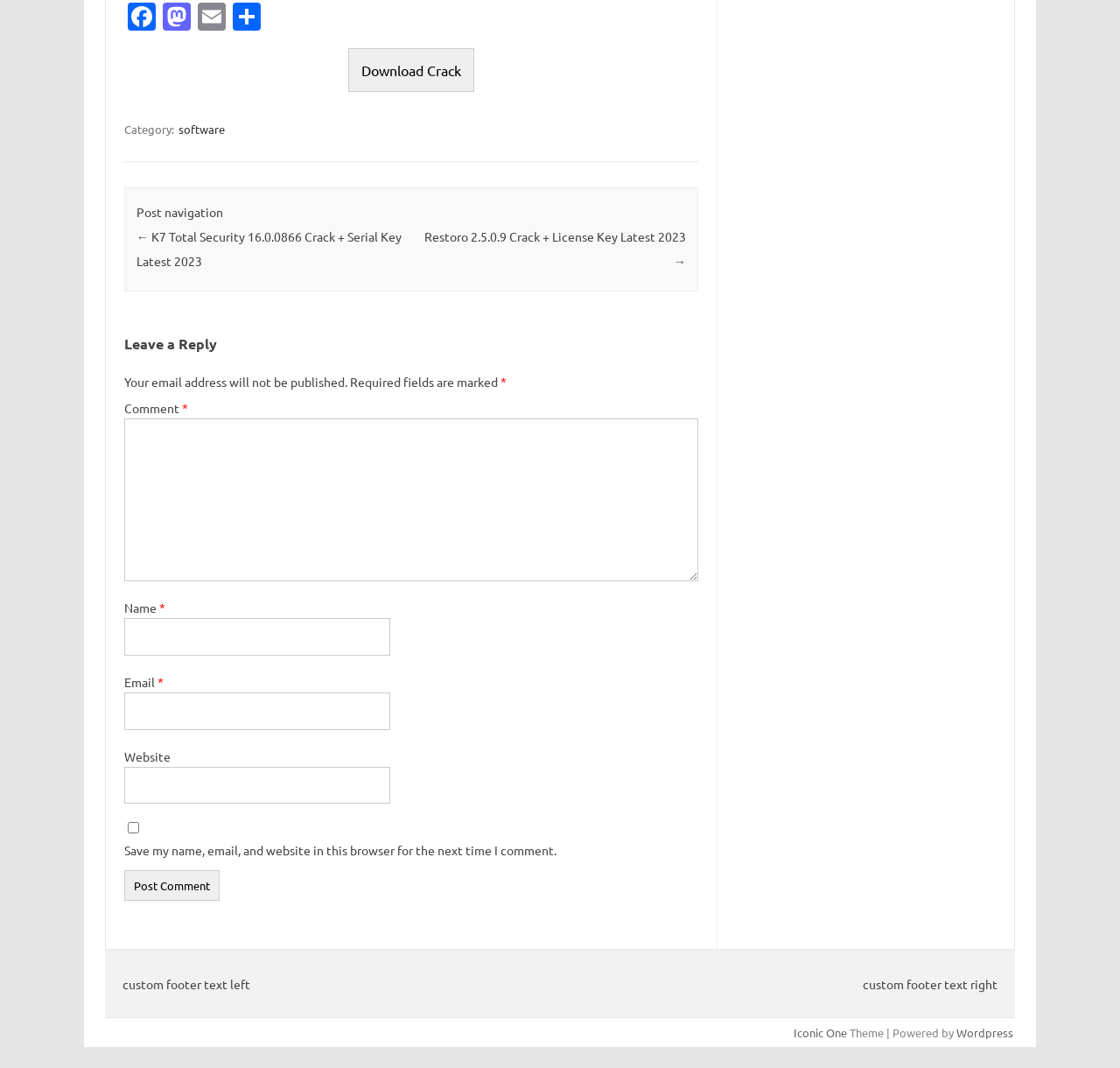What is the navigation option below the post?
Based on the image, give a concise answer in the form of a single word or short phrase.

Previous and Next posts